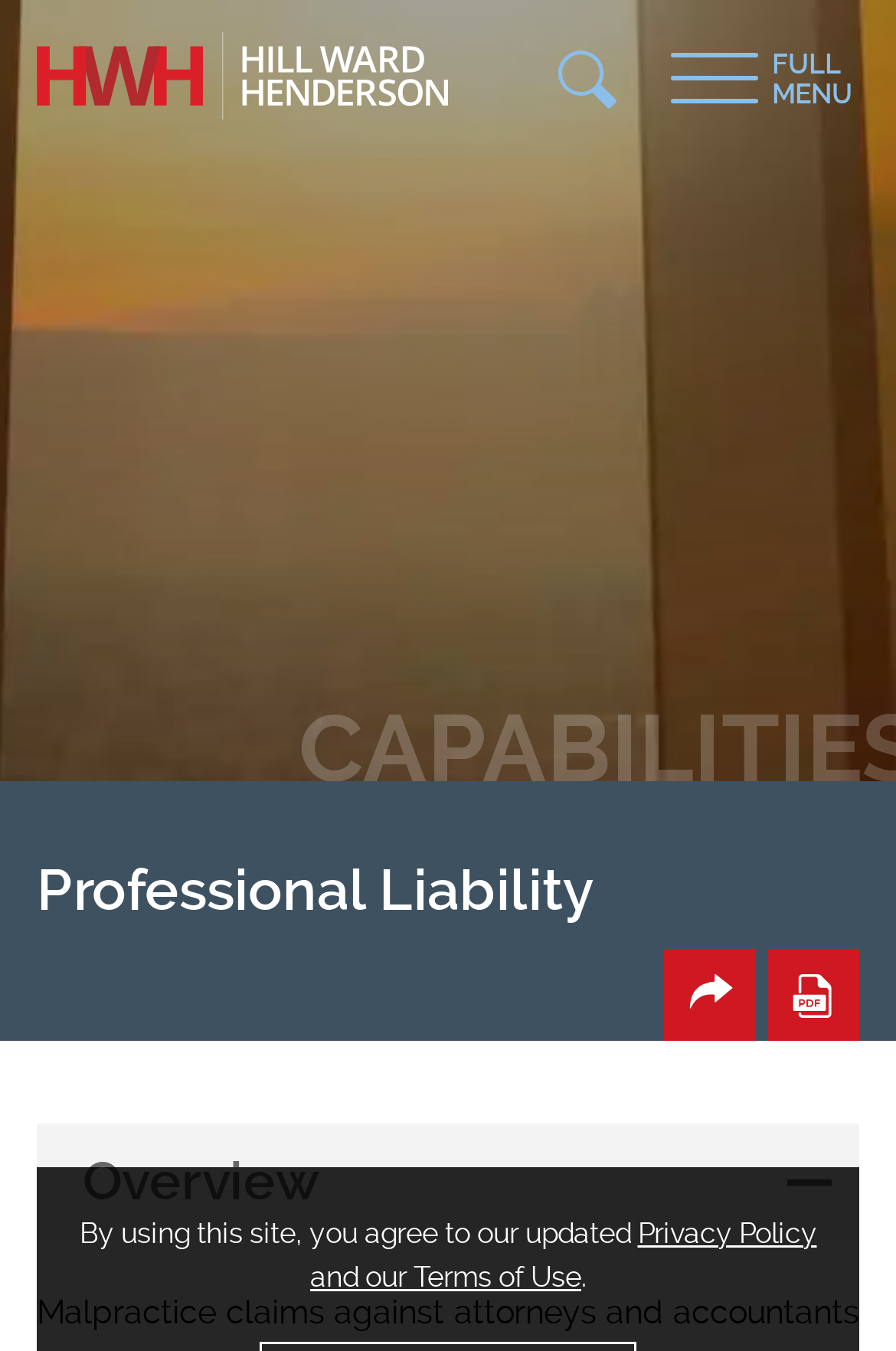Locate the bounding box coordinates of the clickable region to complete the following instruction: "Search for something."

[0.623, 0.037, 0.692, 0.095]